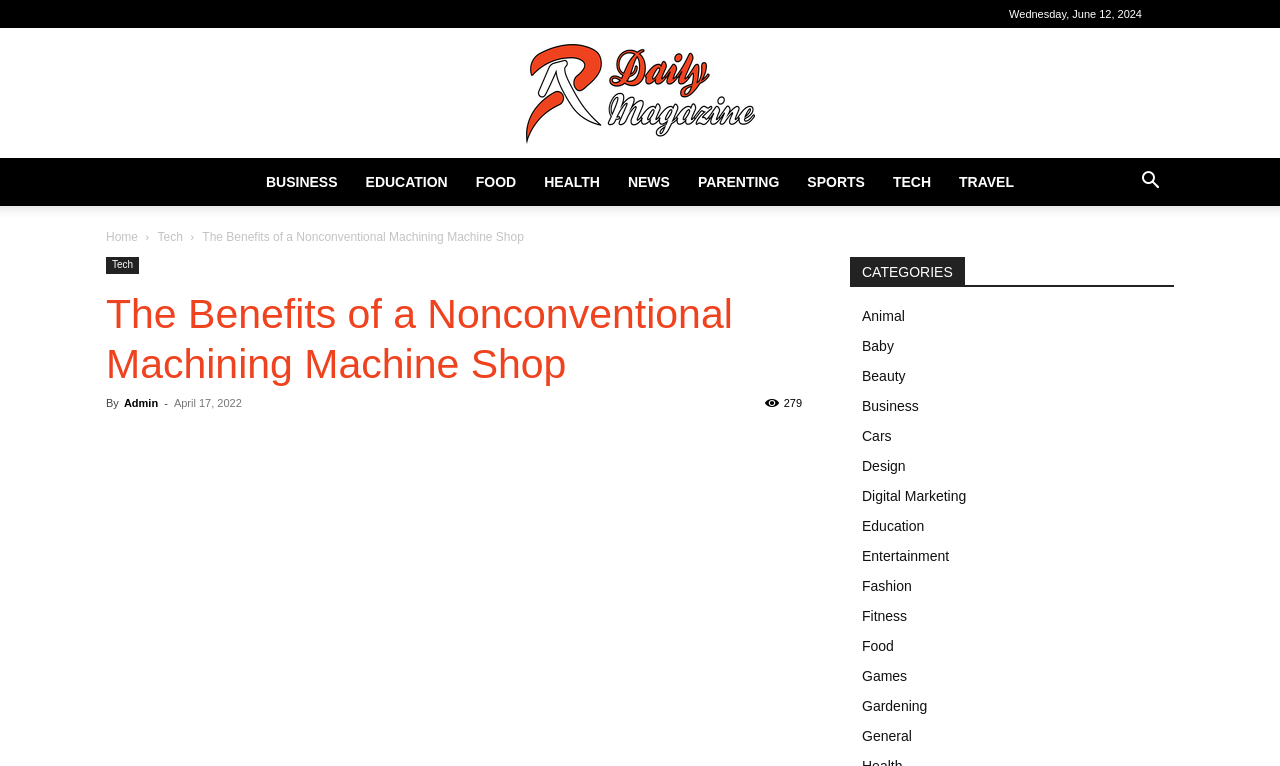Please identify the bounding box coordinates of the element I need to click to follow this instruction: "Click on the 'TECH' category".

[0.687, 0.206, 0.738, 0.269]